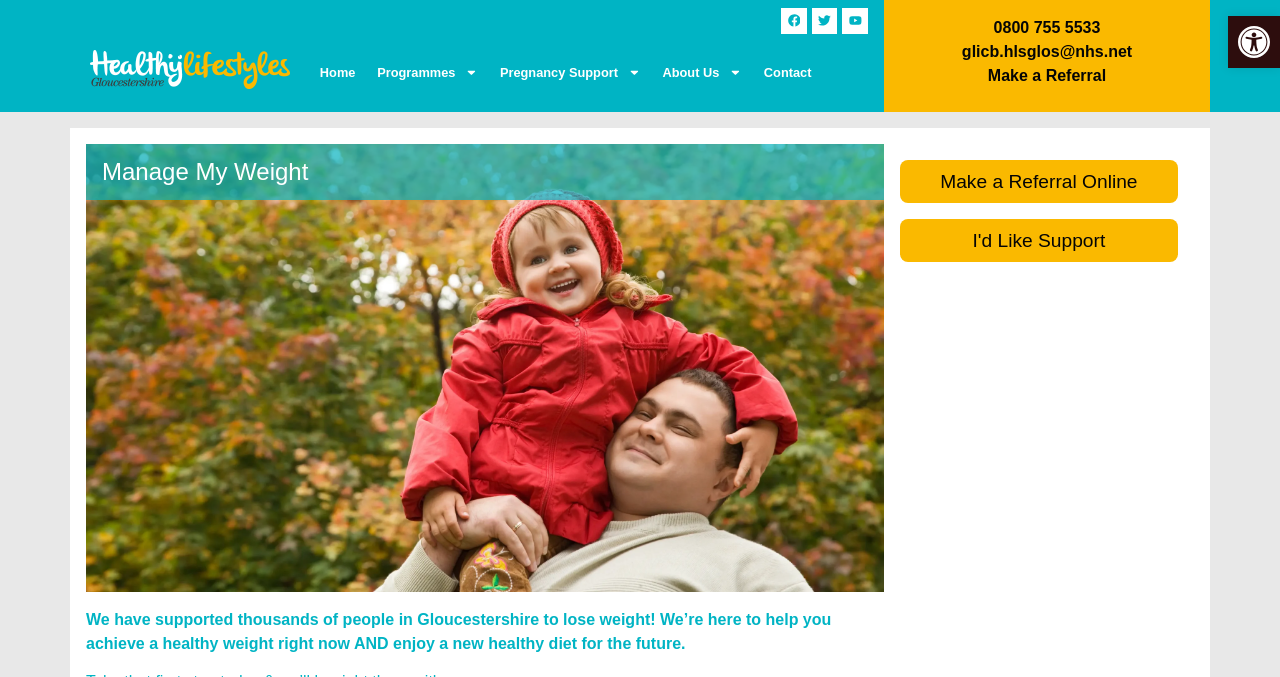Please identify the bounding box coordinates of the element's region that should be clicked to execute the following instruction: "Make a referral online". The bounding box coordinates must be four float numbers between 0 and 1, i.e., [left, top, right, bottom].

[0.716, 0.236, 0.907, 0.3]